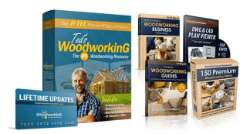Please answer the following question using a single word or phrase: 
What type of tool is 'Ted’s Woodworking'?

Educational tool